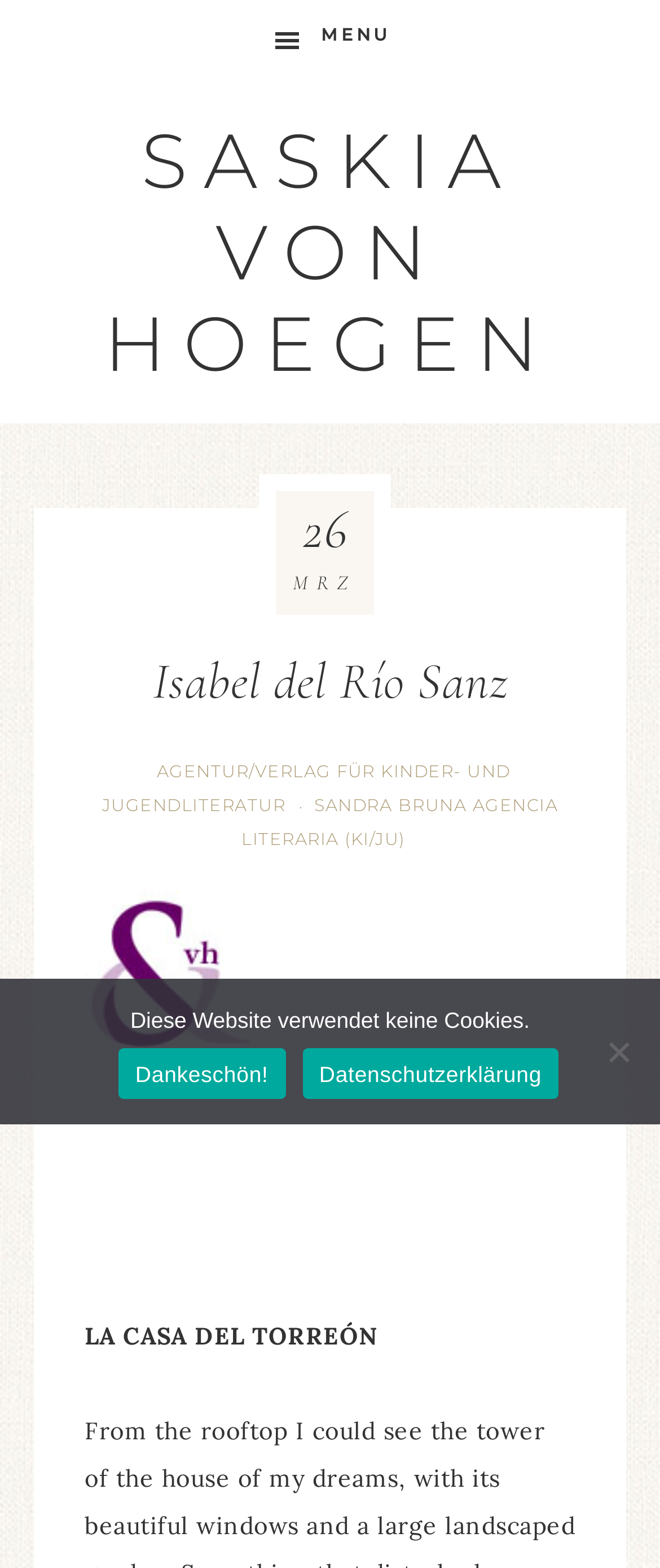Determine the bounding box for the UI element as described: "info@CARA-medical.com". The coordinates should be represented as four float numbers between 0 and 1, formatted as [left, top, right, bottom].

None